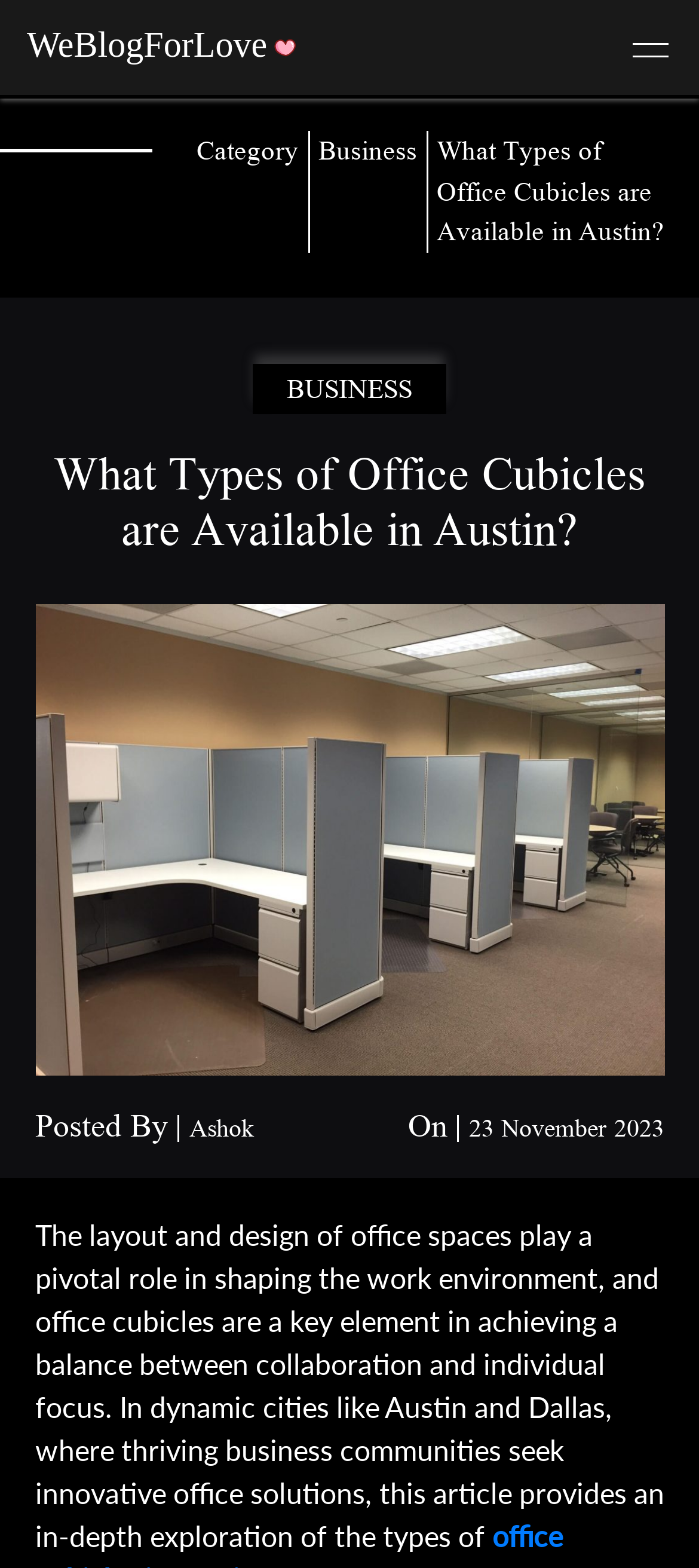Please specify the bounding box coordinates in the format (top-left x, top-left y, bottom-right x, bottom-right y), with values ranging from 0 to 1. Identify the bounding box for the UI component described as follows: Contact us

[0.077, 0.638, 0.923, 0.669]